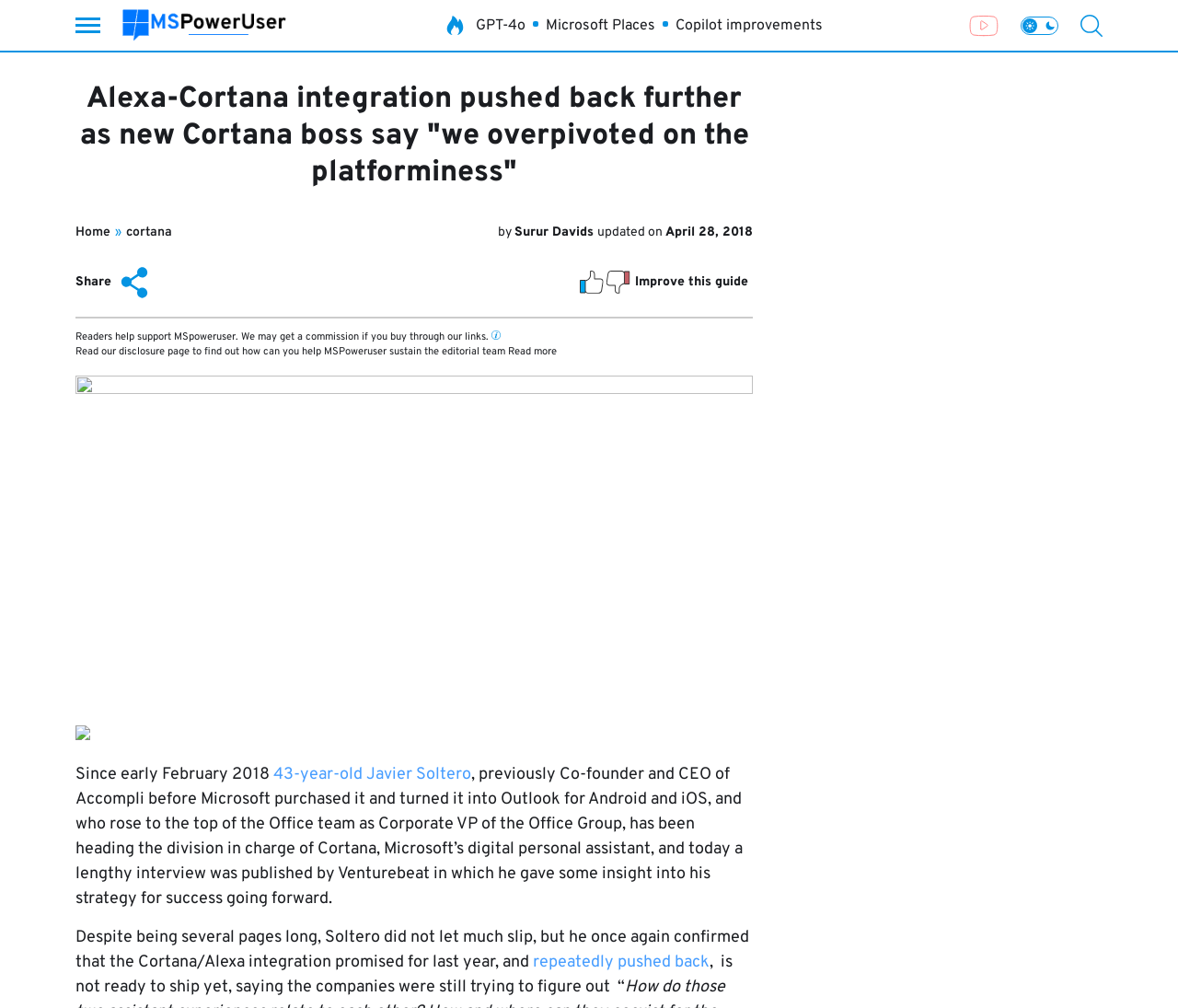What is the name of the website? Please answer the question using a single word or phrase based on the image.

MSPoweruser